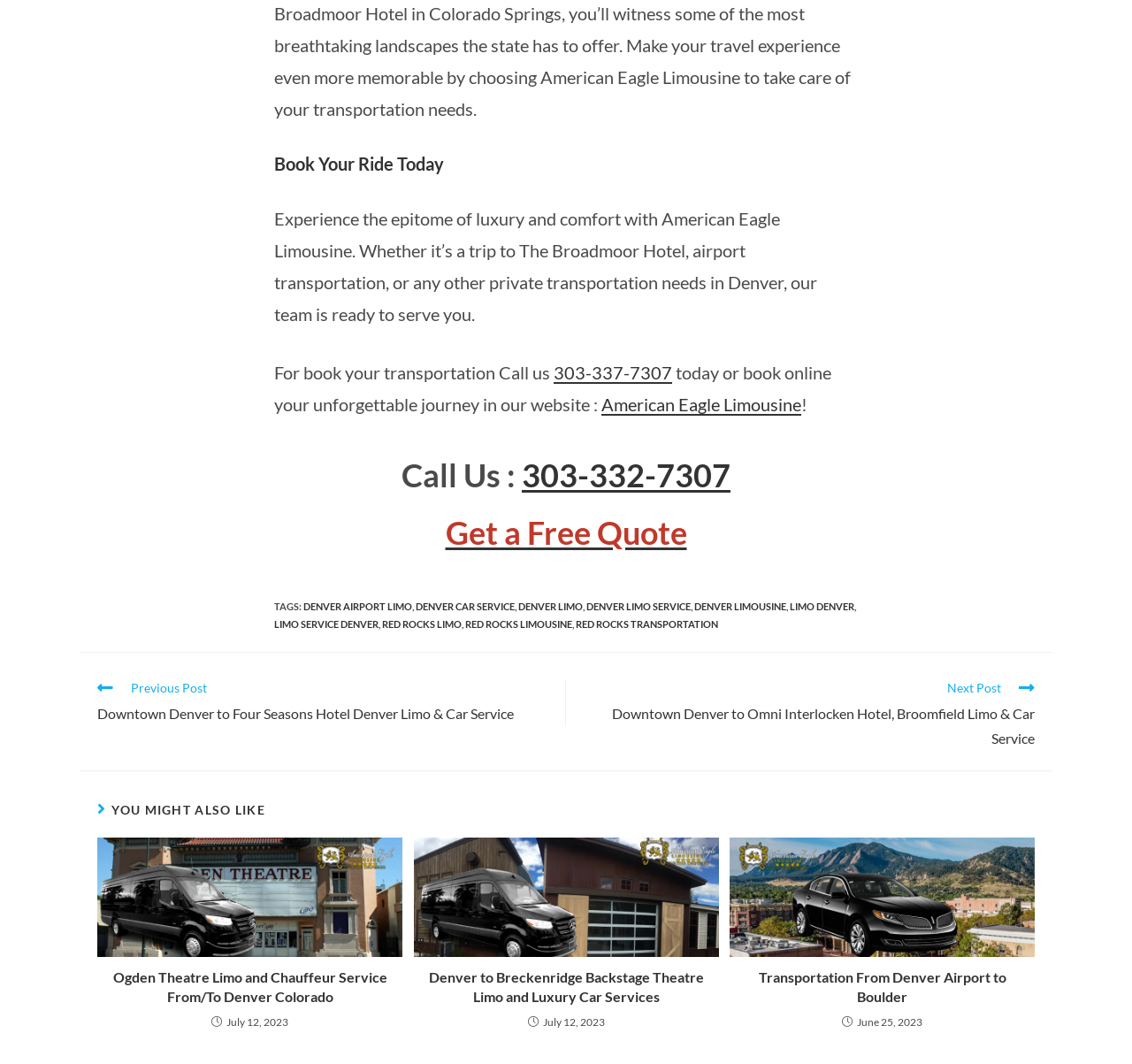Please find the bounding box coordinates of the section that needs to be clicked to achieve this instruction: "Read more about Denver to Breckenridge Backstage Theatre Limo and Luxury Car Services".

[0.365, 0.787, 0.635, 0.899]